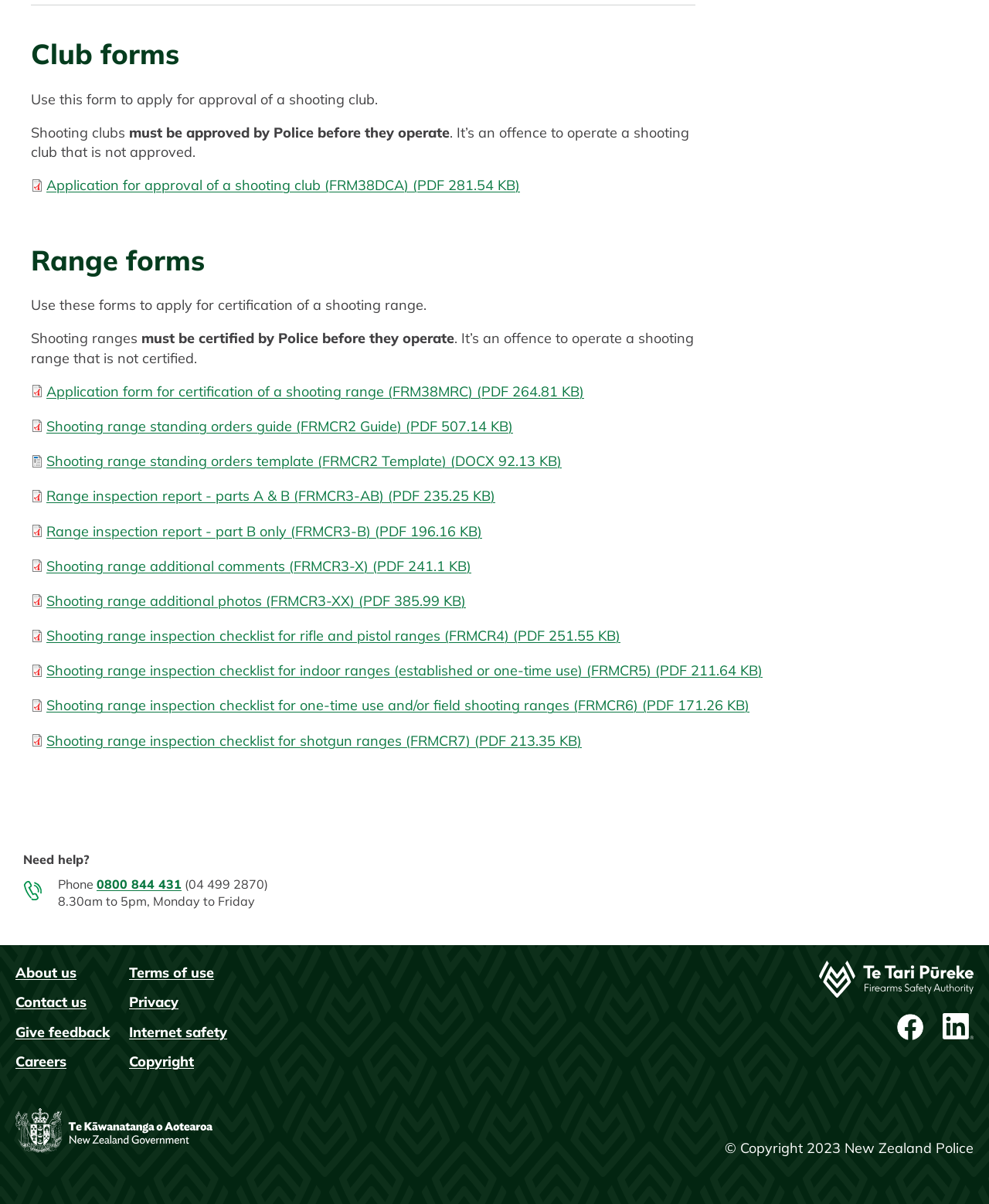Could you indicate the bounding box coordinates of the region to click in order to complete this instruction: "Call the phone number".

[0.098, 0.728, 0.184, 0.741]